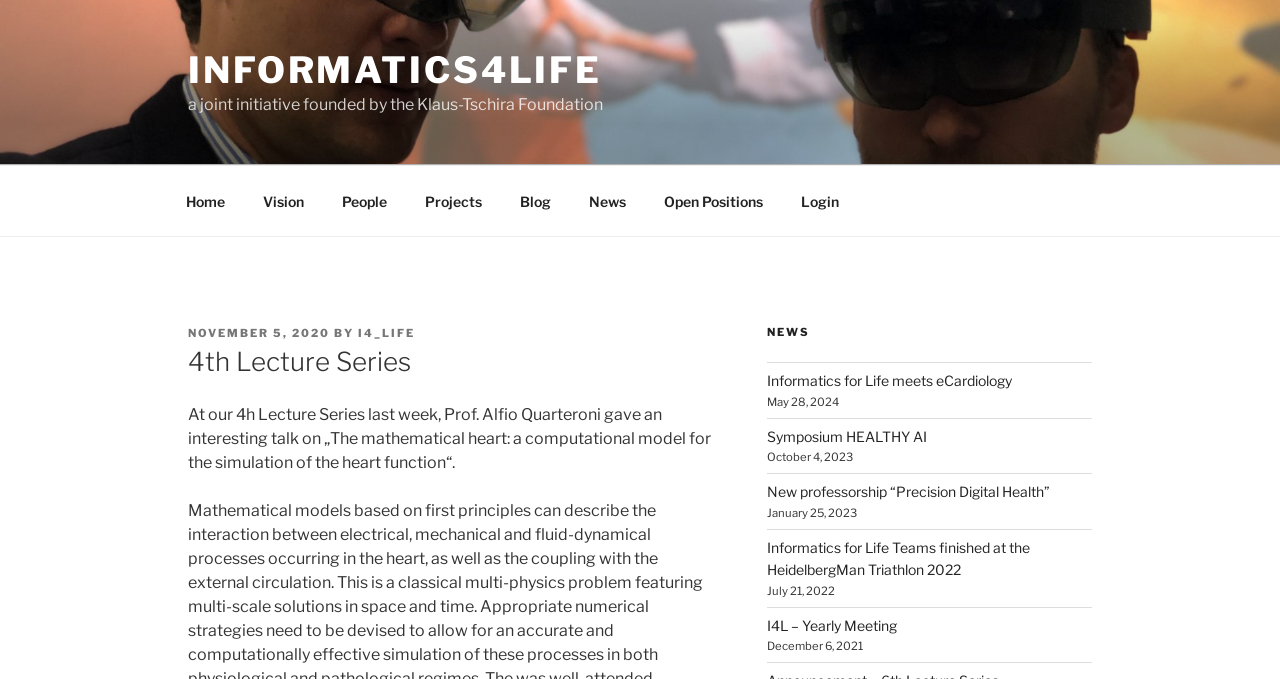Extract the bounding box coordinates of the UI element described: "I4L – Yearly Meeting". Provide the coordinates in the format [left, top, right, bottom] with values ranging from 0 to 1.

[0.599, 0.909, 0.7, 0.934]